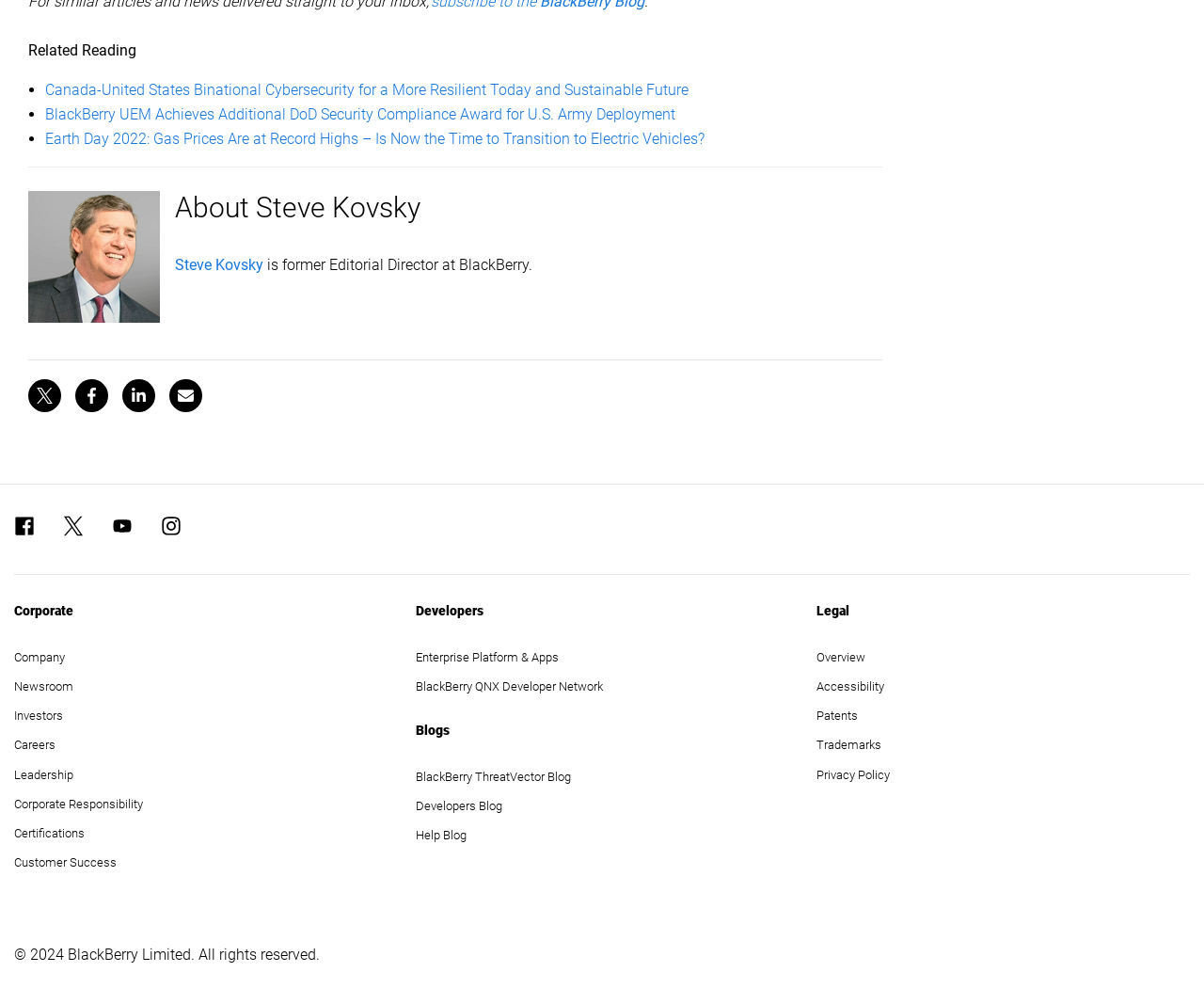What are the social media platforms available?
Please provide a single word or phrase in response based on the screenshot.

Facebook, X, LinkedIn, YouTube, Instagram